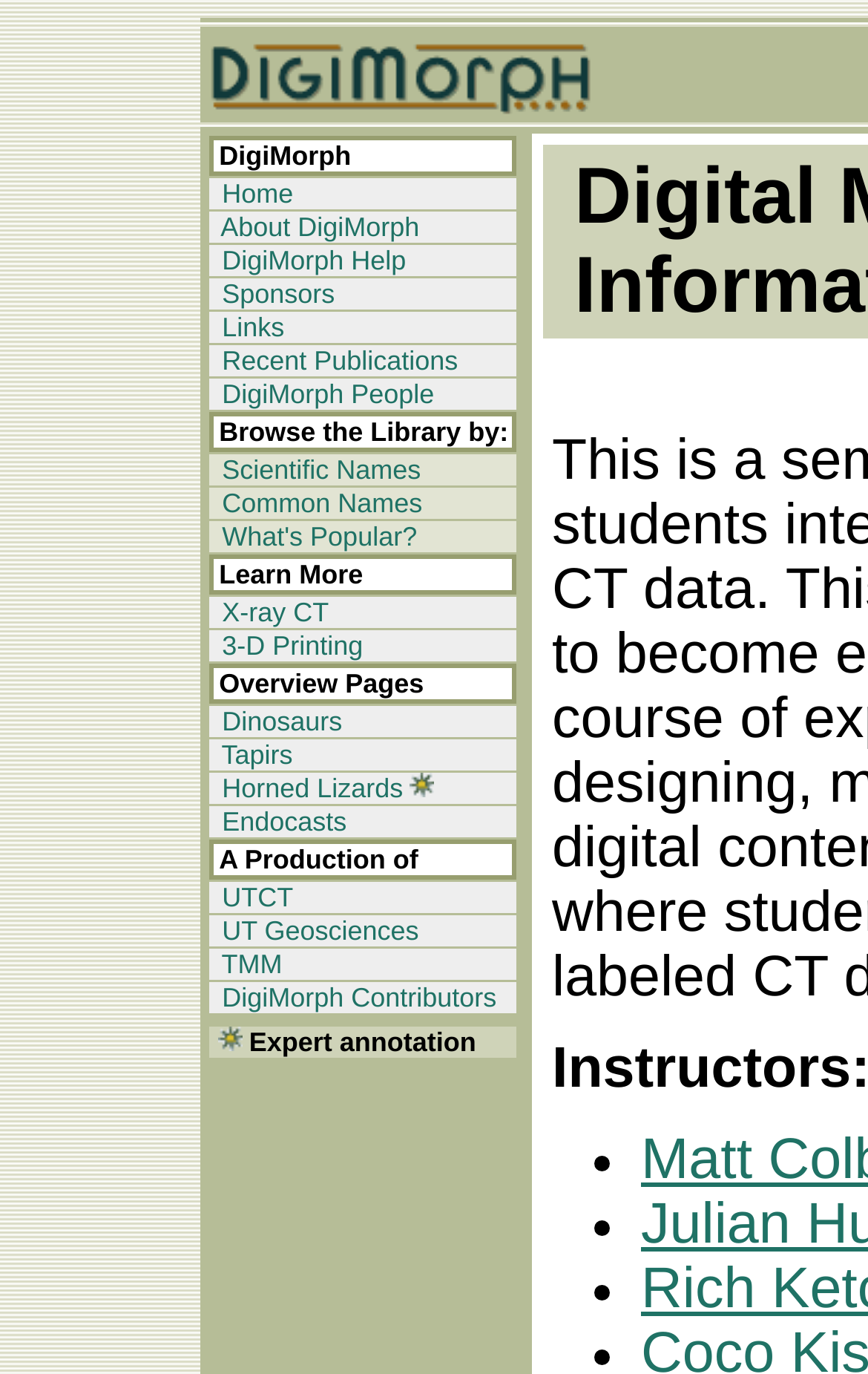Reply to the question below using a single word or brief phrase:
What is the first item in the table?

DigiMorph